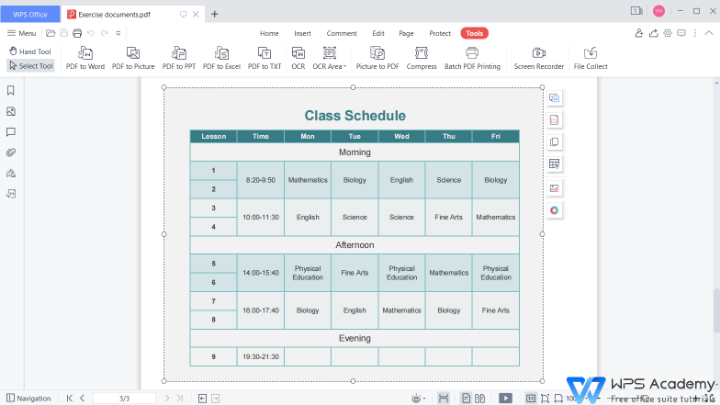How many sections is the class schedule organized into?
Provide a detailed answer to the question, using the image to inform your response.

The class schedule is organized into three sections: Morning, Afternoon, and Evening, each listing various lessons along with corresponding times and subjects.